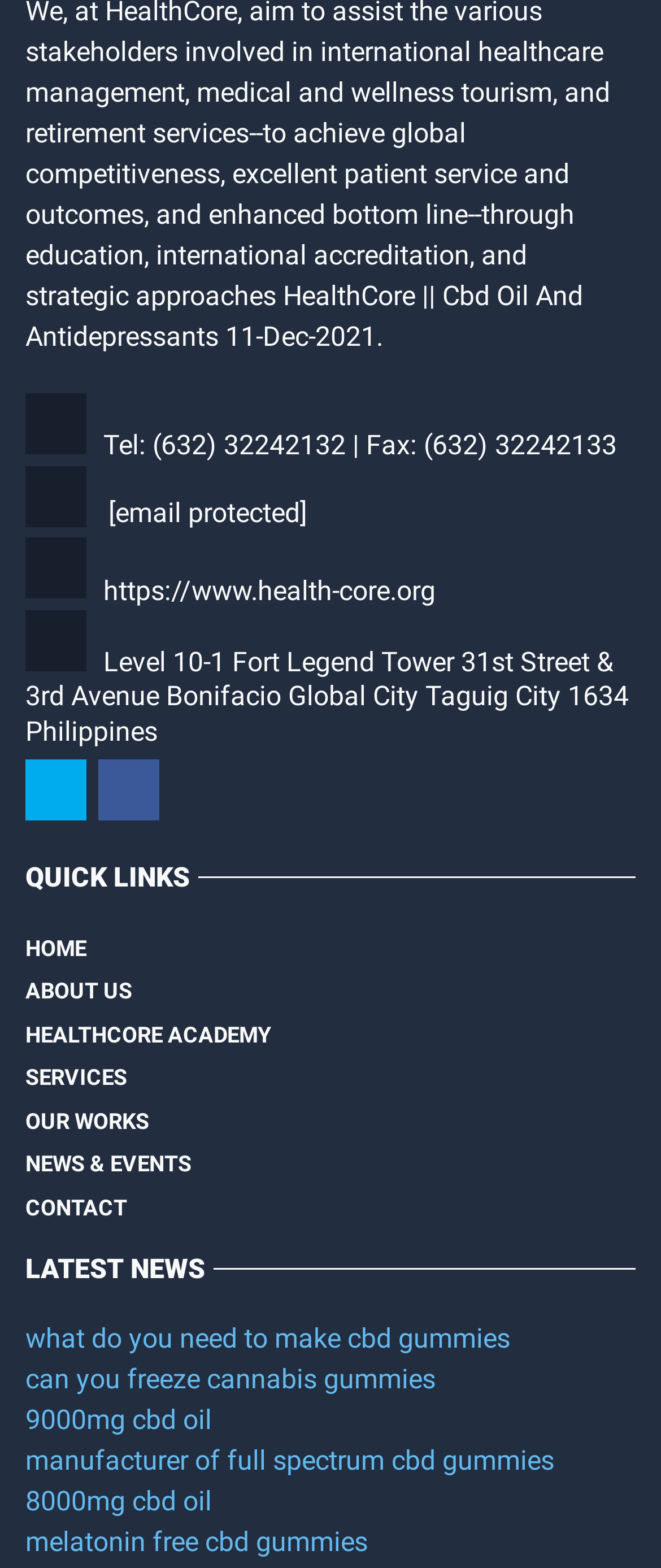Based on the description "Services", find the bounding box of the specified UI element.

[0.038, 0.674, 0.192, 0.701]